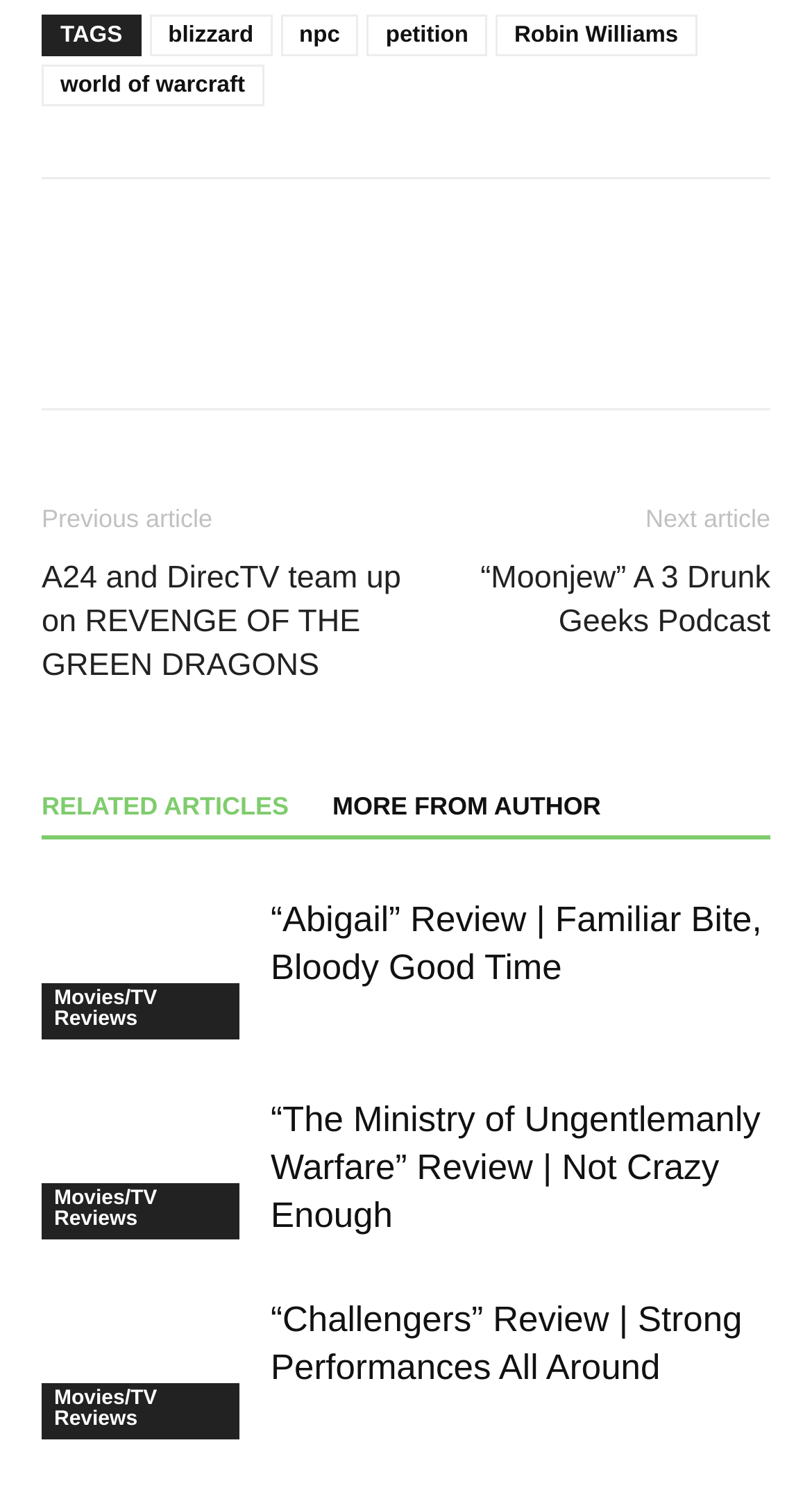How many 'Next article' links are in the footer?
Please ensure your answer is as detailed and informative as possible.

I searched the footer section and found only one 'Next article' link.